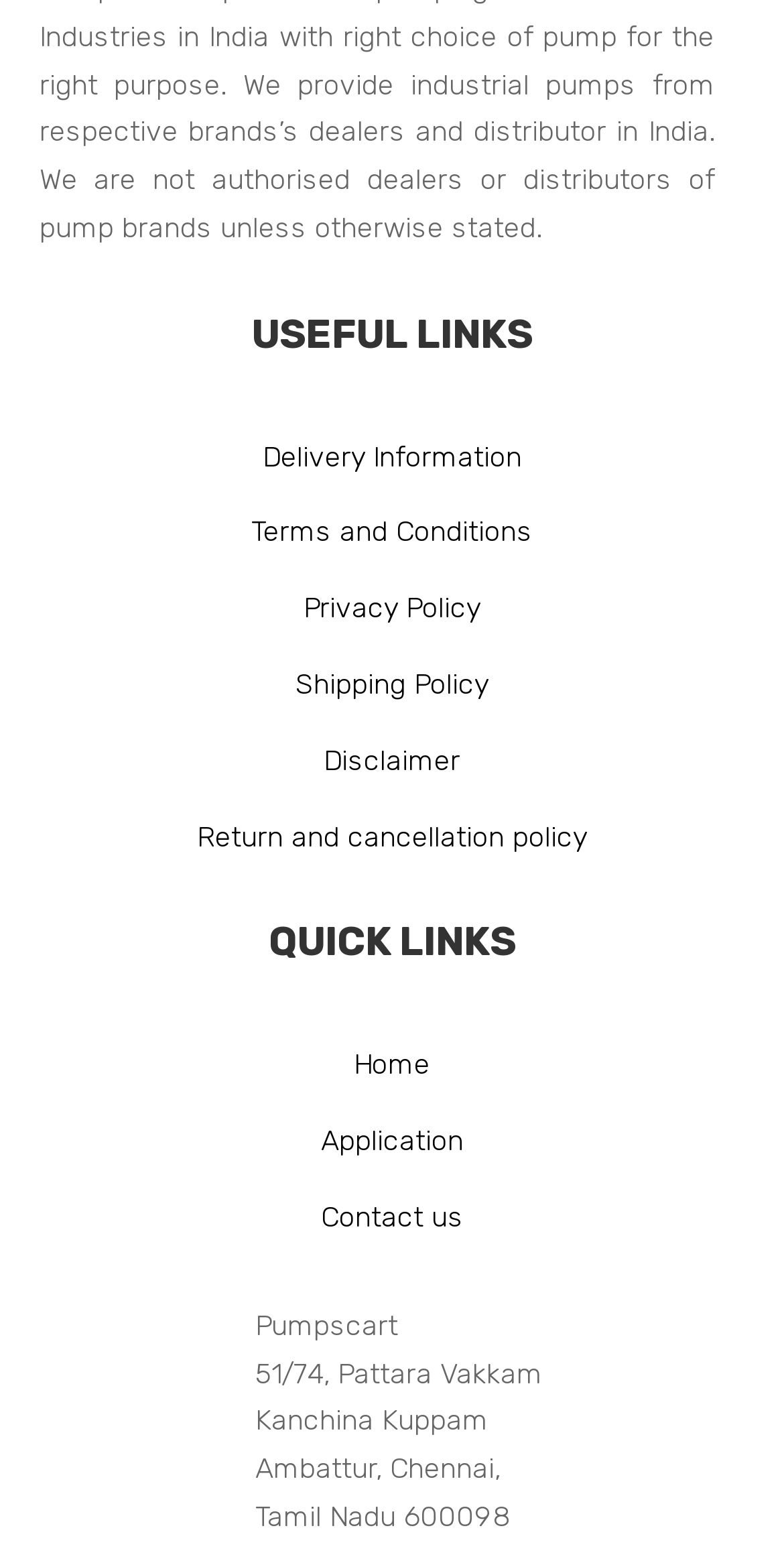Identify the bounding box coordinates of the region that needs to be clicked to carry out this instruction: "View shipping policy". Provide these coordinates as four float numbers ranging from 0 to 1, i.e., [left, top, right, bottom].

[0.377, 0.427, 0.623, 0.448]